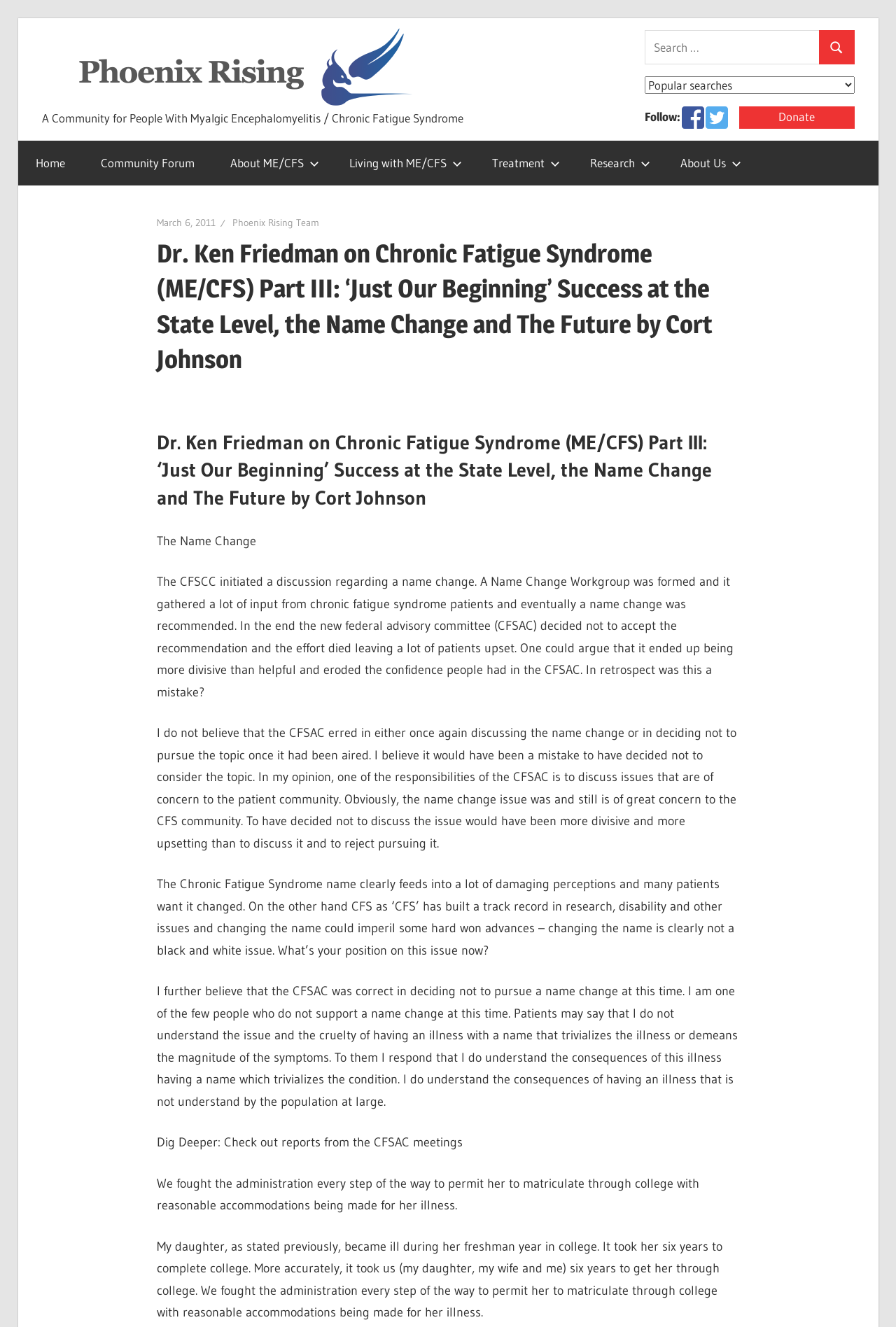Find the bounding box coordinates for the area that must be clicked to perform this action: "Click the 'Search' button".

[0.914, 0.023, 0.954, 0.048]